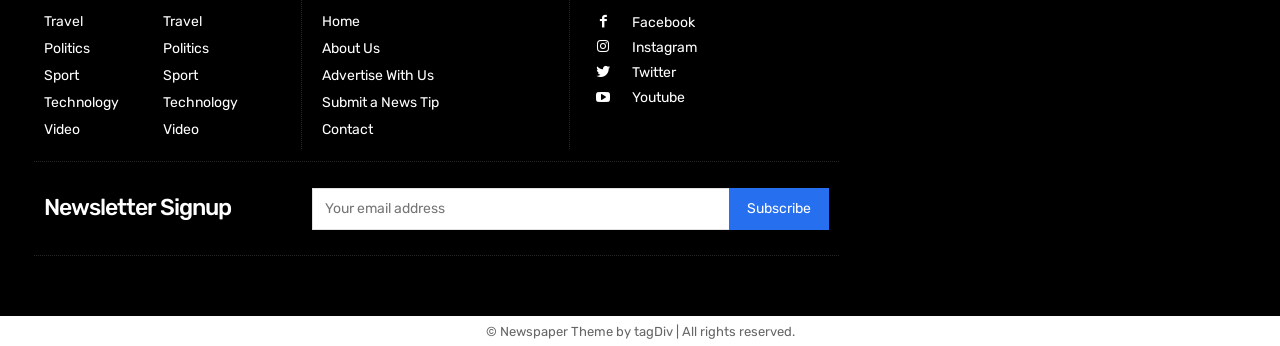Identify the bounding box coordinates of the part that should be clicked to carry out this instruction: "Subscribe to the newsletter".

[0.569, 0.543, 0.647, 0.665]